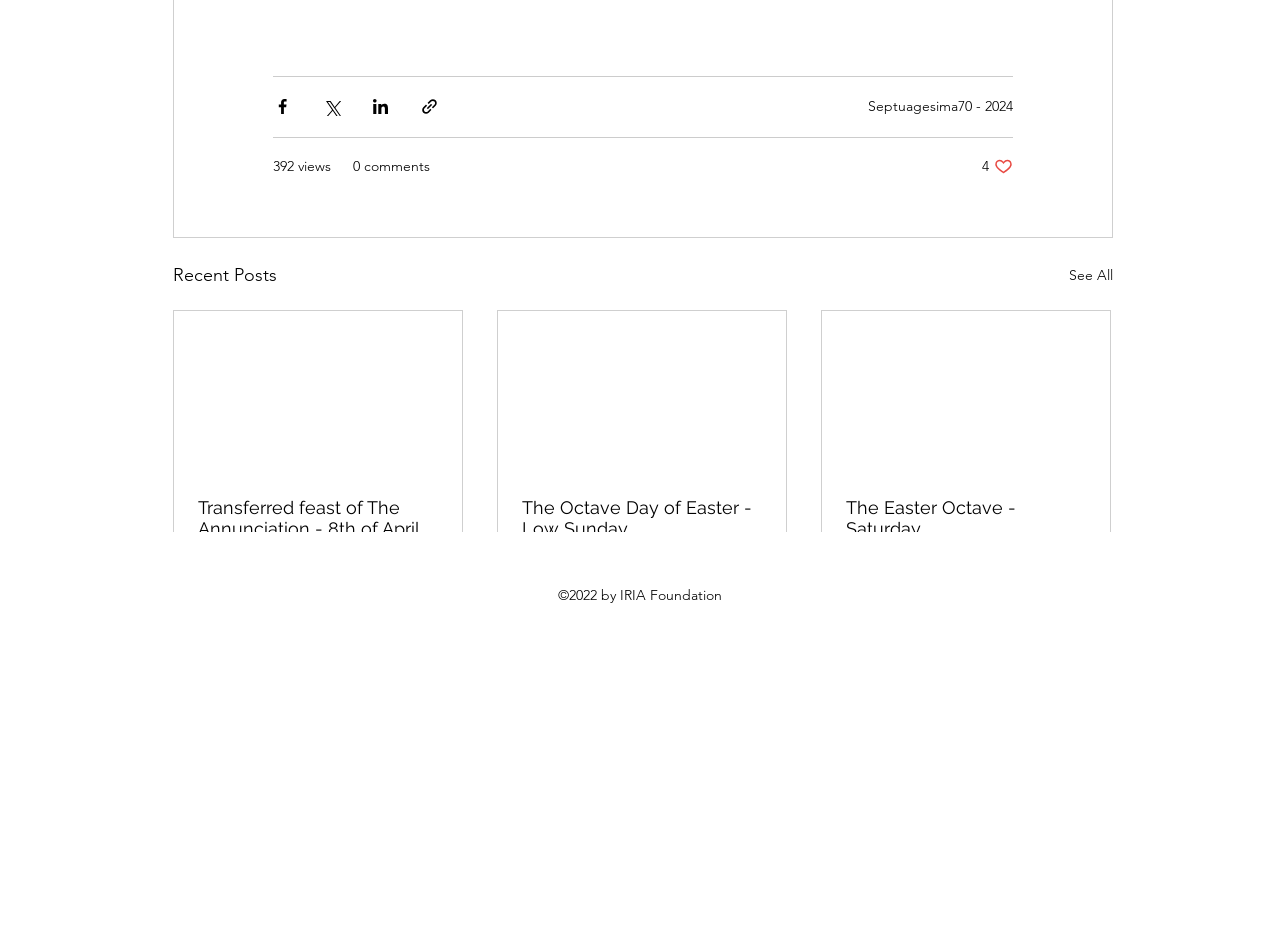Please find the bounding box coordinates for the clickable element needed to perform this instruction: "Read the article about 'Another Way to Say “End Goal”' ".

None